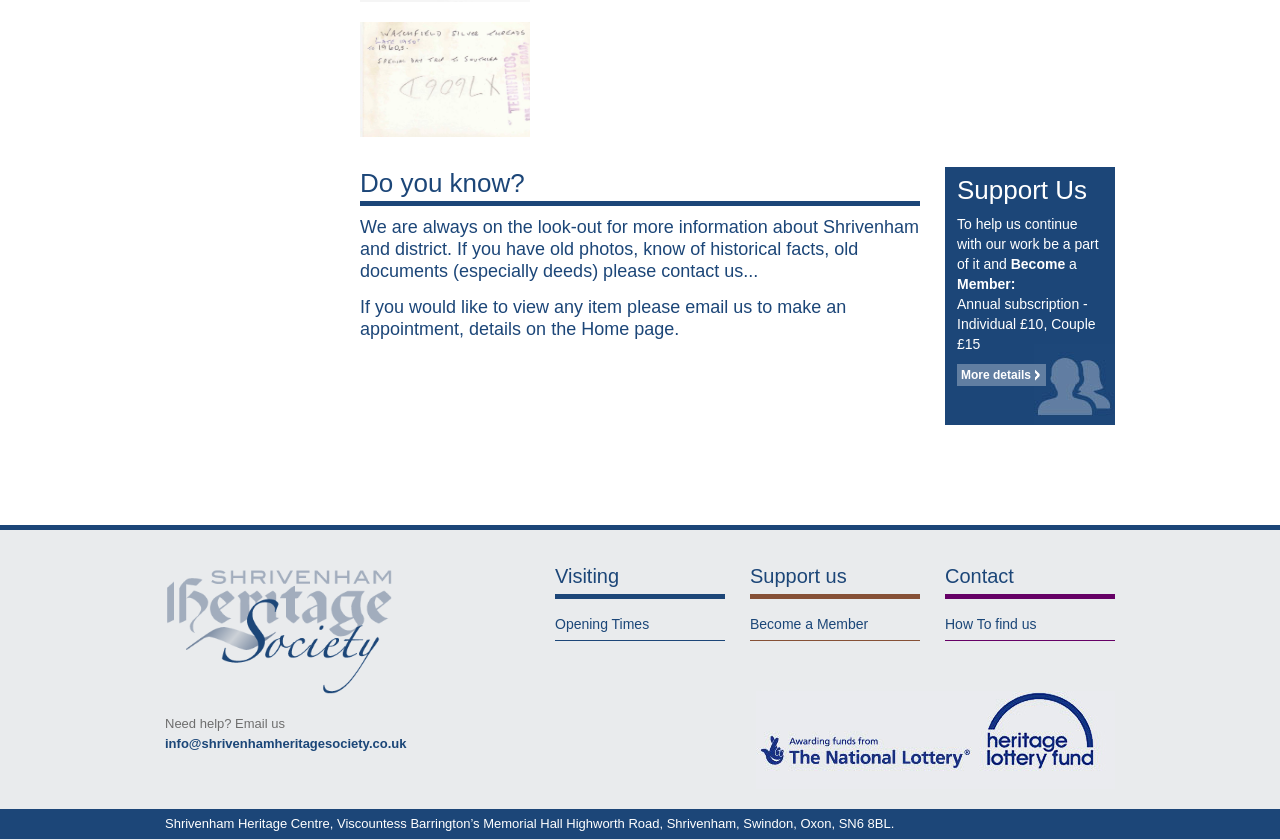Identify the bounding box of the UI element described as follows: "alt="footer image"". Provide the coordinates as four float numbers in the range of 0 to 1 [left, top, right, bottom].

[0.764, 0.823, 0.871, 0.94]